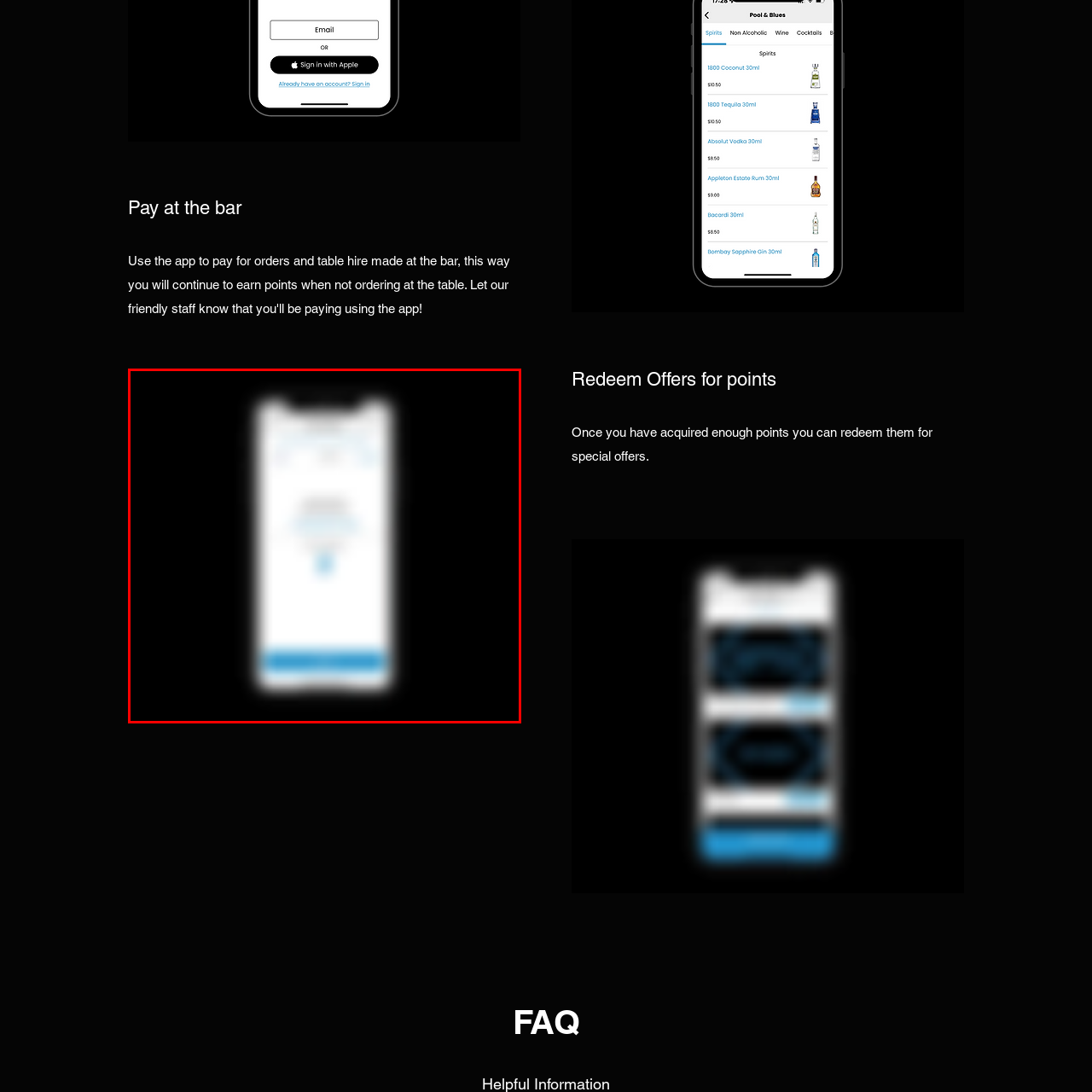What is the purpose of the button below the logo?
Analyze the image encased by the red bounding box and elaborate on your answer to the question.

The functional button or interface element located below the logo is likely intended for users to initiate a transaction or redeem points, which is a key feature of a payment or reward system. This button is strategically placed to facilitate easy access to the app's core functionality.